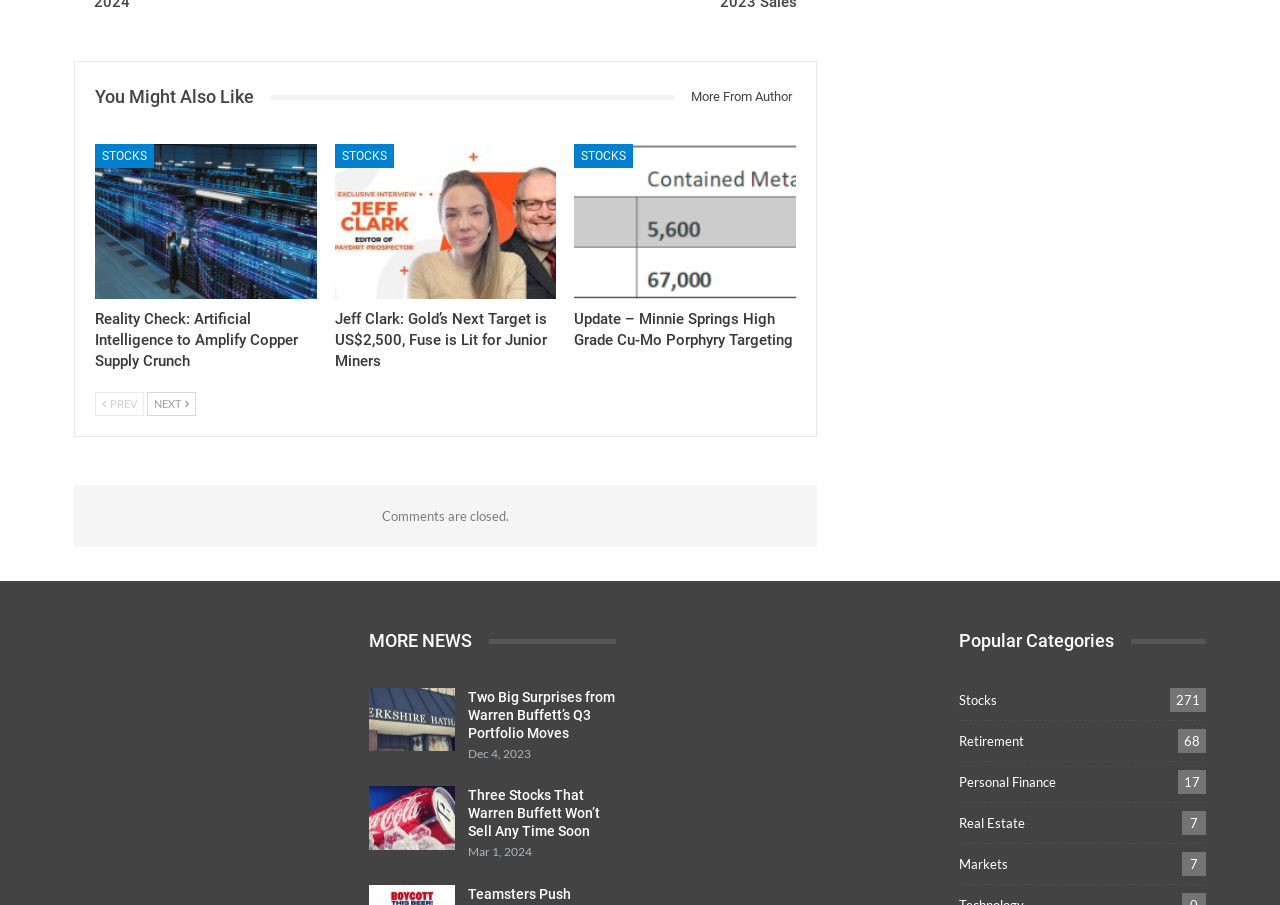Please determine the bounding box coordinates of the element to click on in order to accomplish the following task: "Click on 'You Might Also Like'". Ensure the coordinates are four float numbers ranging from 0 to 1, i.e., [left, top, right, bottom].

[0.074, 0.096, 0.212, 0.117]